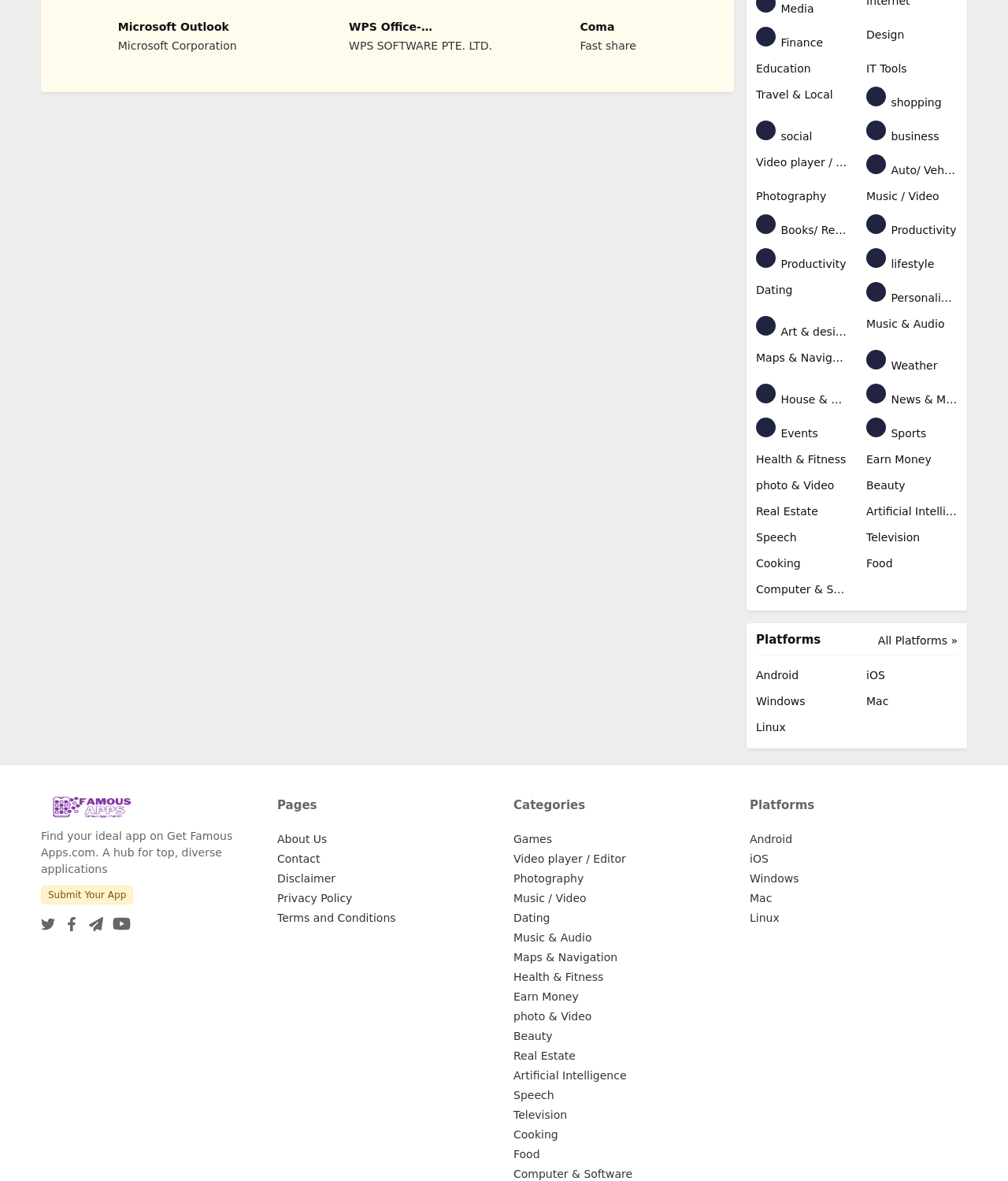Kindly provide the bounding box coordinates of the section you need to click on to fulfill the given instruction: "View Finn's profile".

None